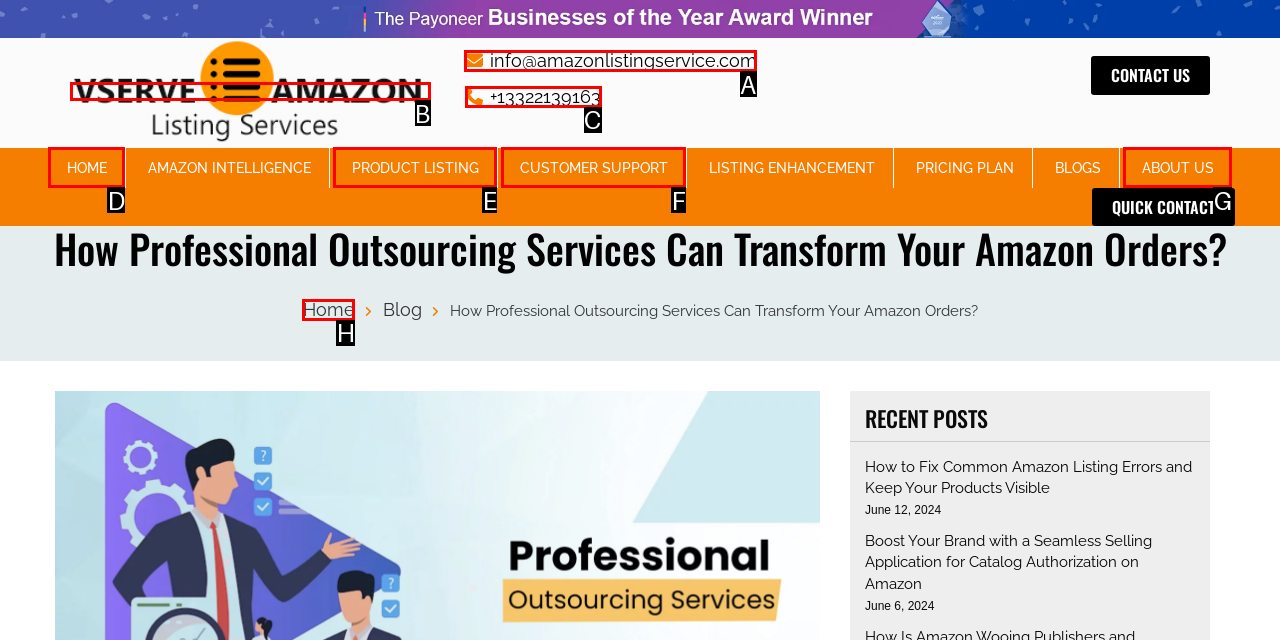Identify the correct option to click in order to accomplish the task: Contact us through email Provide your answer with the letter of the selected choice.

A